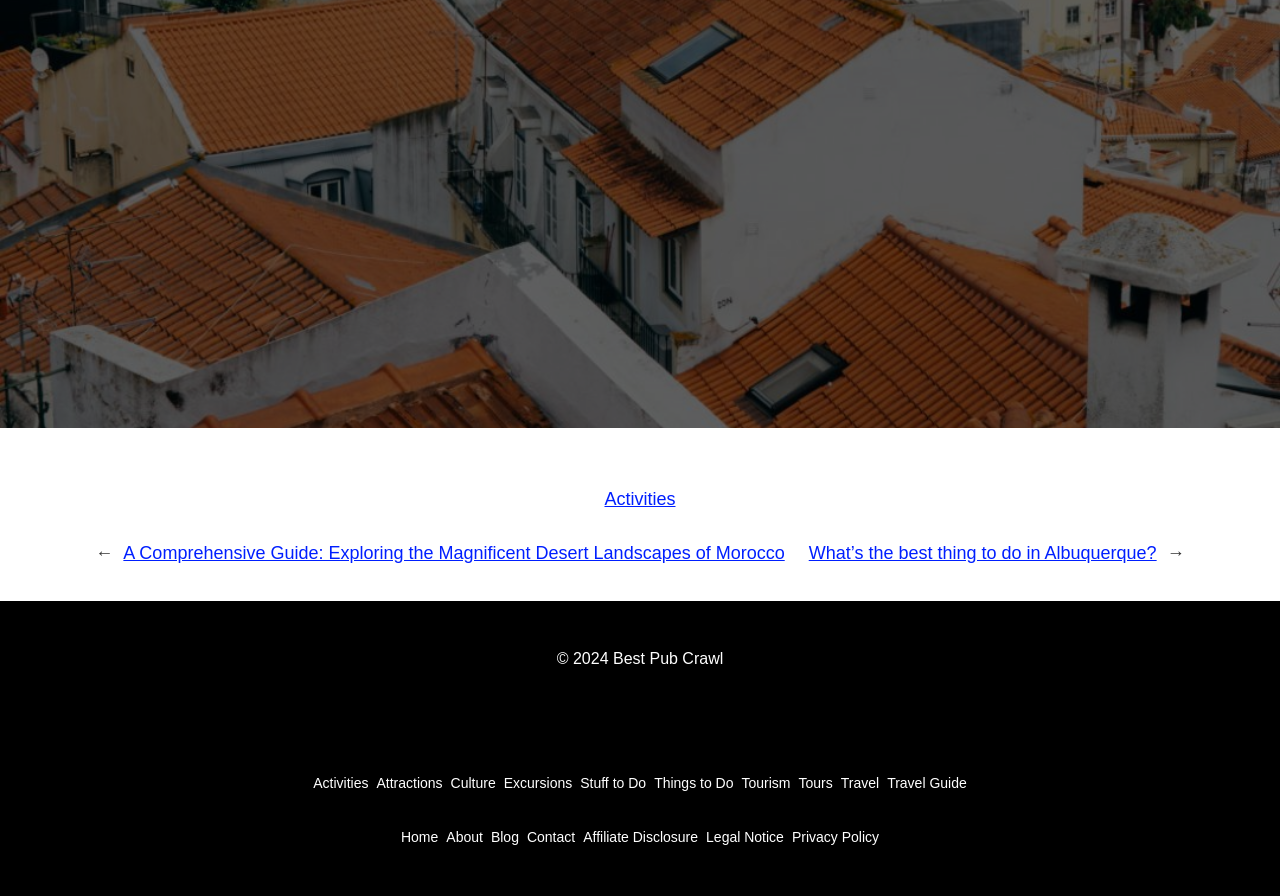Pinpoint the bounding box coordinates of the clickable element needed to complete the instruction: "Read the article 'A Comprehensive Guide: Exploring the Magnificent Desert Landscapes of Morocco'". The coordinates should be provided as four float numbers between 0 and 1: [left, top, right, bottom].

[0.096, 0.607, 0.613, 0.629]